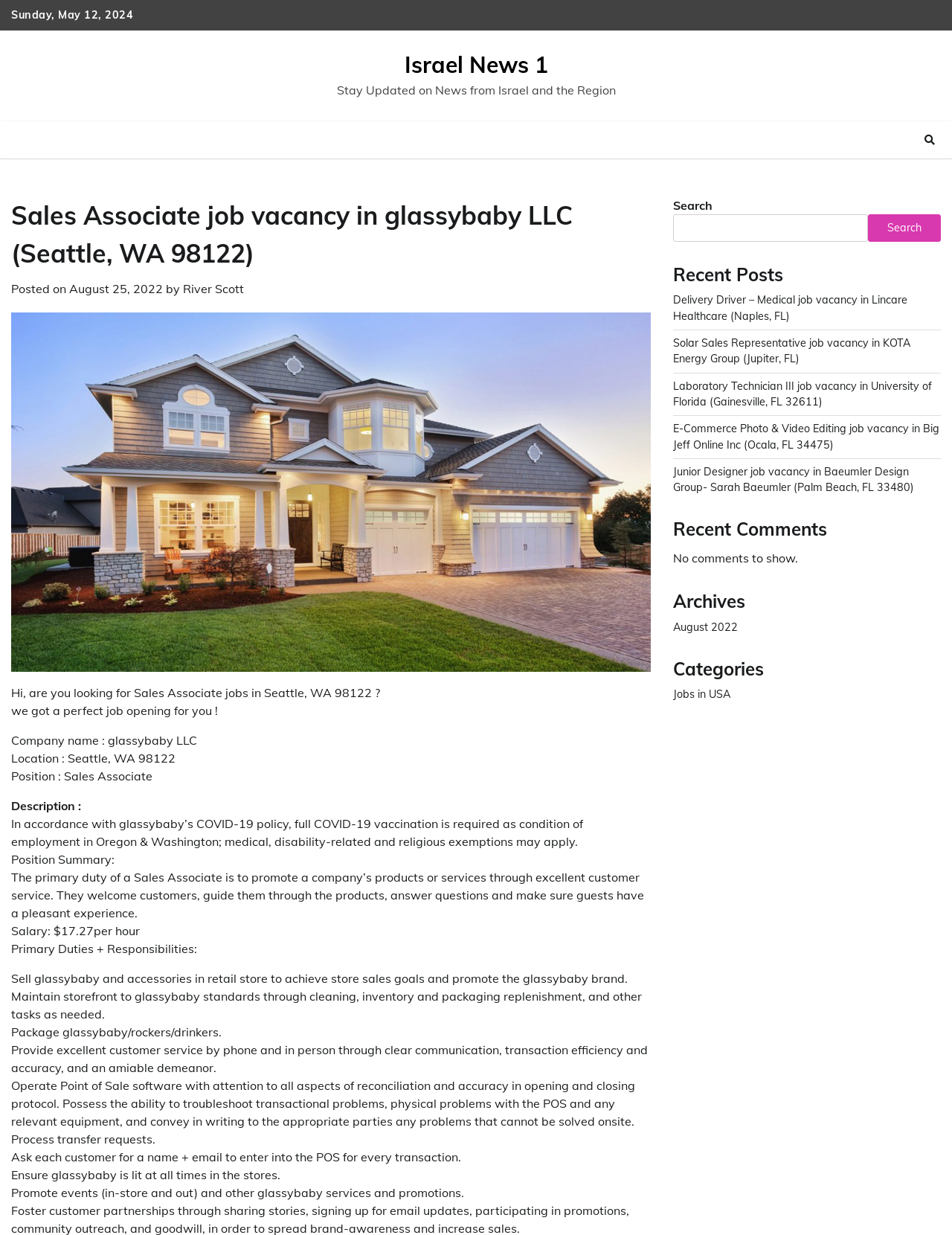Use a single word or phrase to answer the question: 
What is the salary of the Sales Associate?

$17.27 per hour